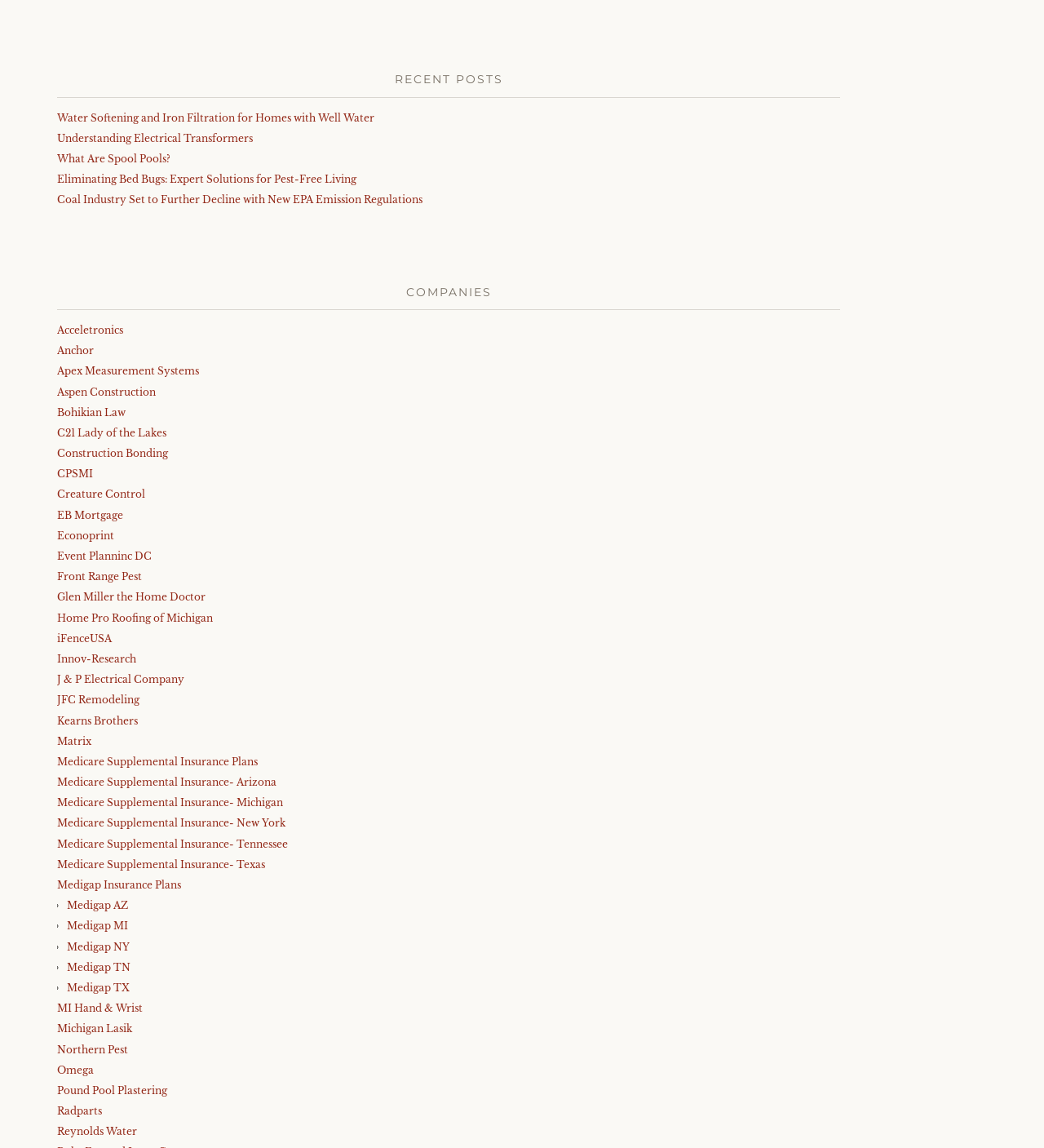Using the information in the image, could you please answer the following question in detail:
What is the last company listed?

By looking at the last list marker and corresponding link element under the 'COMPANIES' section, we can determine that the last company listed is 'Medigap Insurance Plans'.